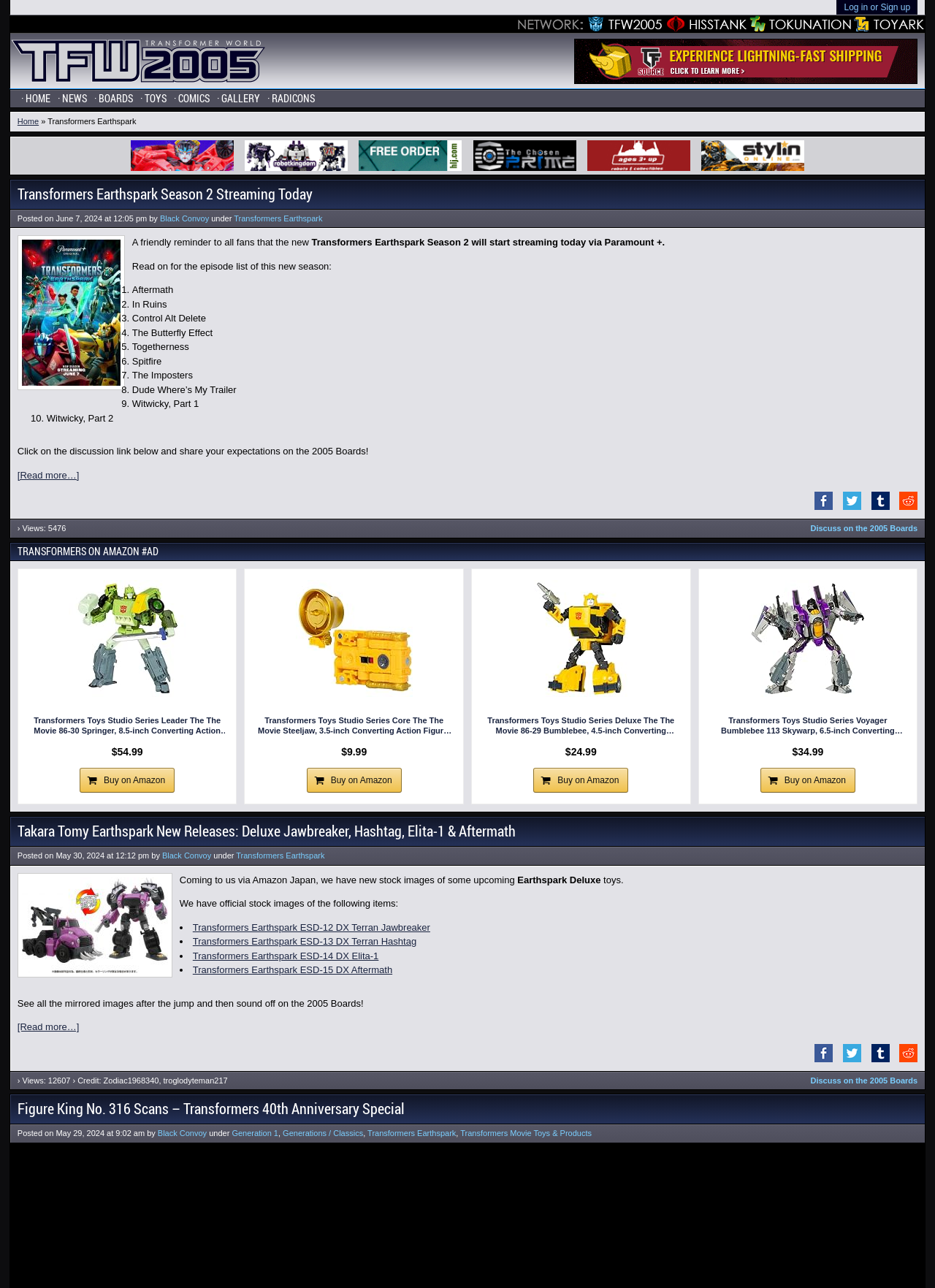Write an elaborate caption that captures the essence of the webpage.

The webpage is about Transformers Earthspark, a Transformers news website. At the top, there is a login or sign-up link on the right side, and a few links to other websites, including TFW2005.com, HissTank.com, and Toyark.com, on the left side. Below these links, there is a navigation menu with options like HOME, NEWS, BOARDS, TOYS, COMICS, GALLERY, and RADICONS.

The main content of the webpage is an article about the Transformers Earthspark Season 2, which is now streaming on Paramount+. The article has a heading, "Transformers Earthspark Season 2 Streaming Today", and a brief introduction reminding fans that the new season is available. Below the introduction, there is a list of episode titles, including "Aftermath", "In Ruins", "Control Alt Delete", and others.

On the right side of the article, there are several images, likely related to the Transformers Earthspark series. At the bottom of the article, there are links to share the content on social media platforms like Facebook, Twitter, Tumblr, and Reddit.

Below the article, there is a footer section with a link to discuss the topic on the 2005 Boards and a view count of 5476. Finally, there is a section promoting Transformers toys on Amazon, with a heading "TRANSFORMERS ON AMAZON #AD" and a few links to specific toy products, accompanied by images.